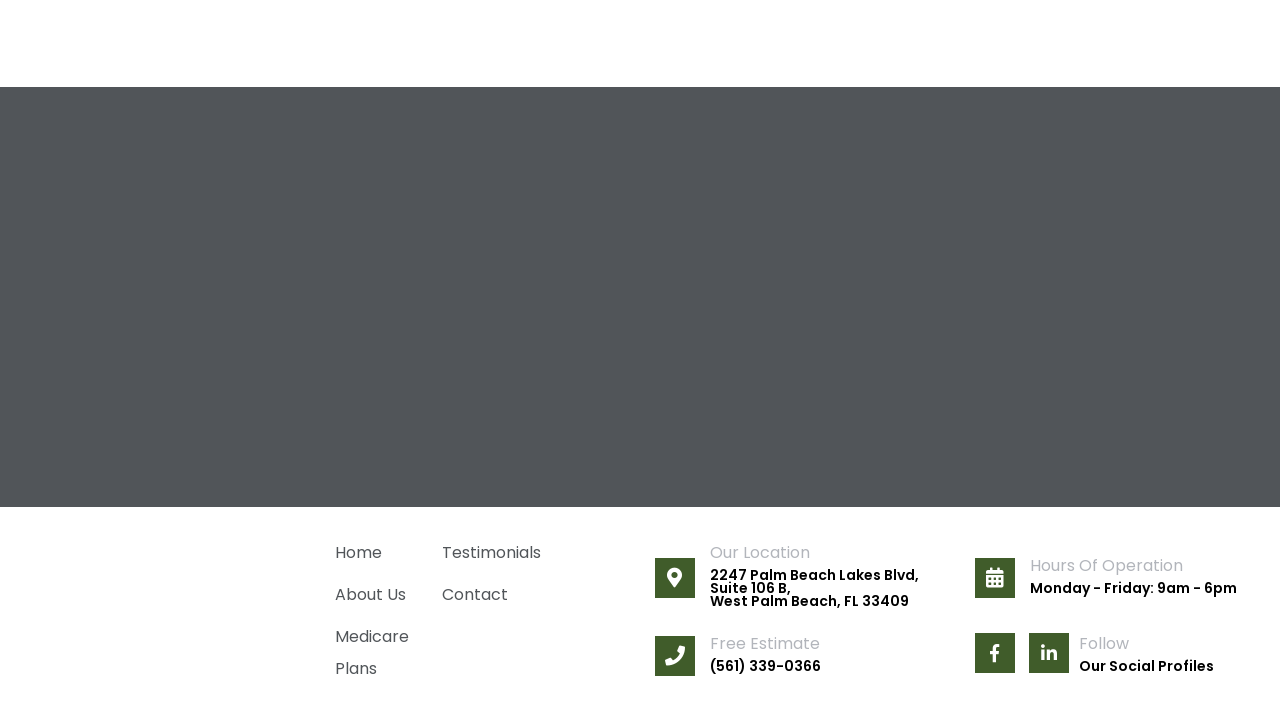Determine the bounding box coordinates of the section to be clicked to follow the instruction: "Click the Home link". The coordinates should be given as four float numbers between 0 and 1, formatted as [left, top, right, bottom].

[0.262, 0.767, 0.298, 0.799]